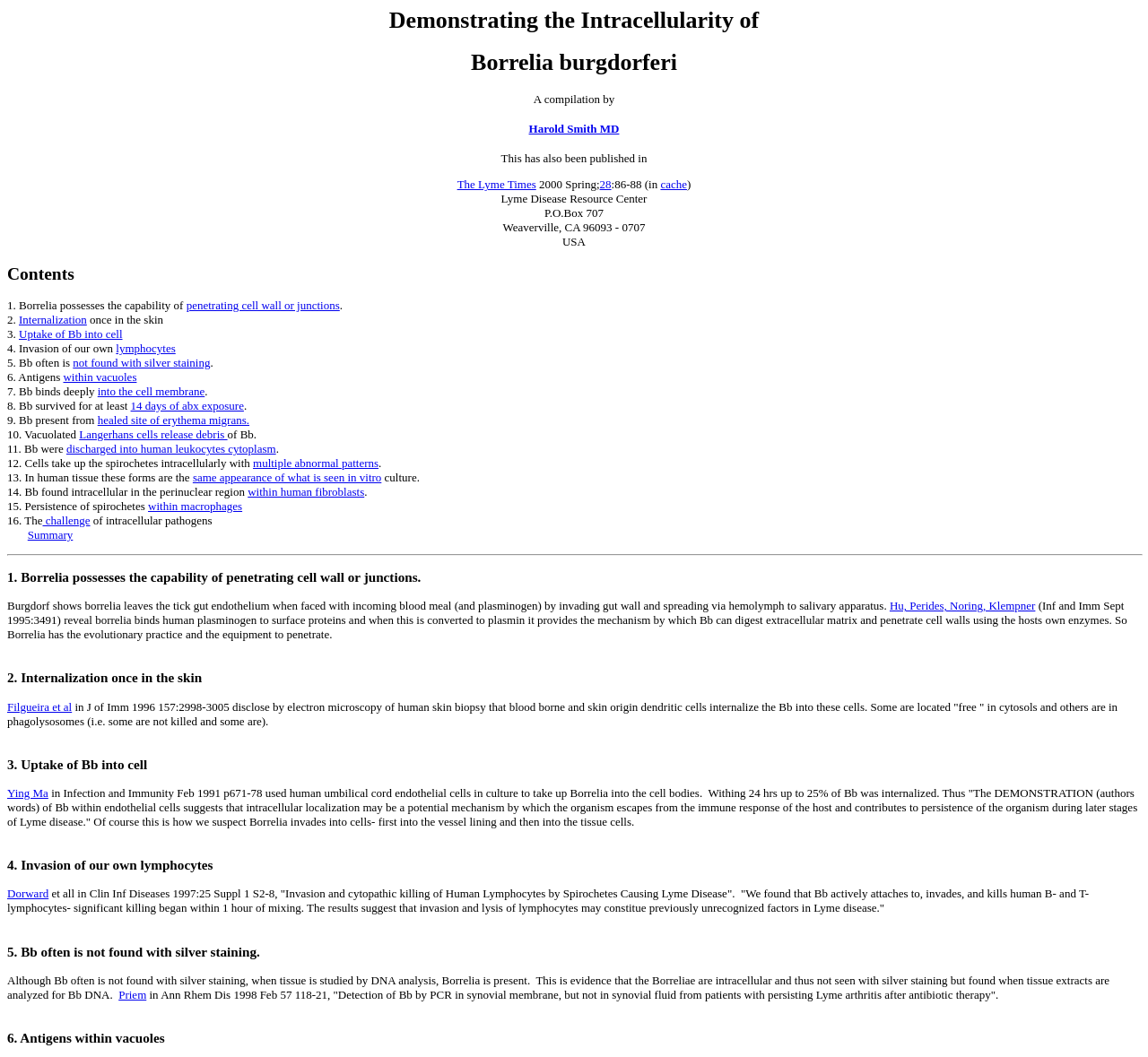Identify the bounding box coordinates of the section to be clicked to complete the task described by the following instruction: "Read about 'Internalization once in the skin'". The coordinates should be four float numbers between 0 and 1, formatted as [left, top, right, bottom].

[0.006, 0.296, 0.076, 0.308]